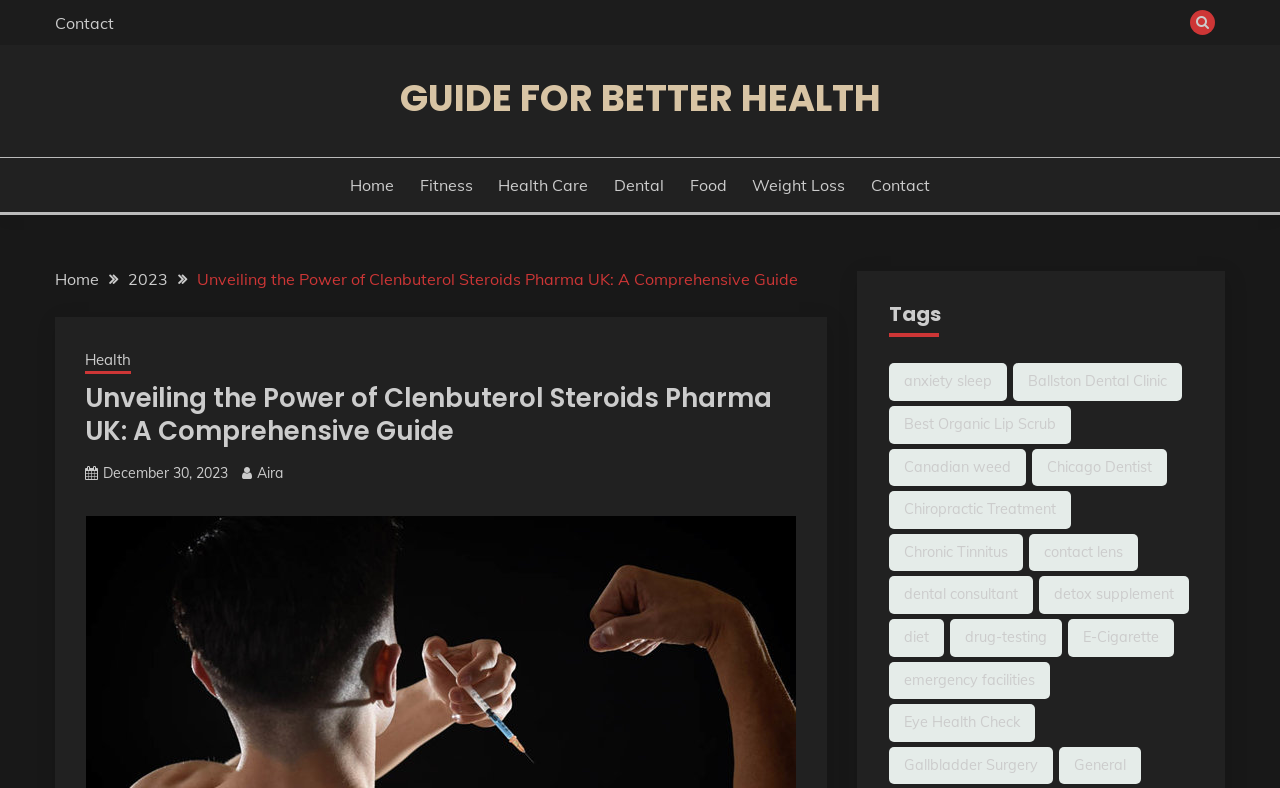Pinpoint the bounding box coordinates of the element that must be clicked to accomplish the following instruction: "Click the 'Contact' link at the top". The coordinates should be in the format of four float numbers between 0 and 1, i.e., [left, top, right, bottom].

[0.043, 0.016, 0.089, 0.041]